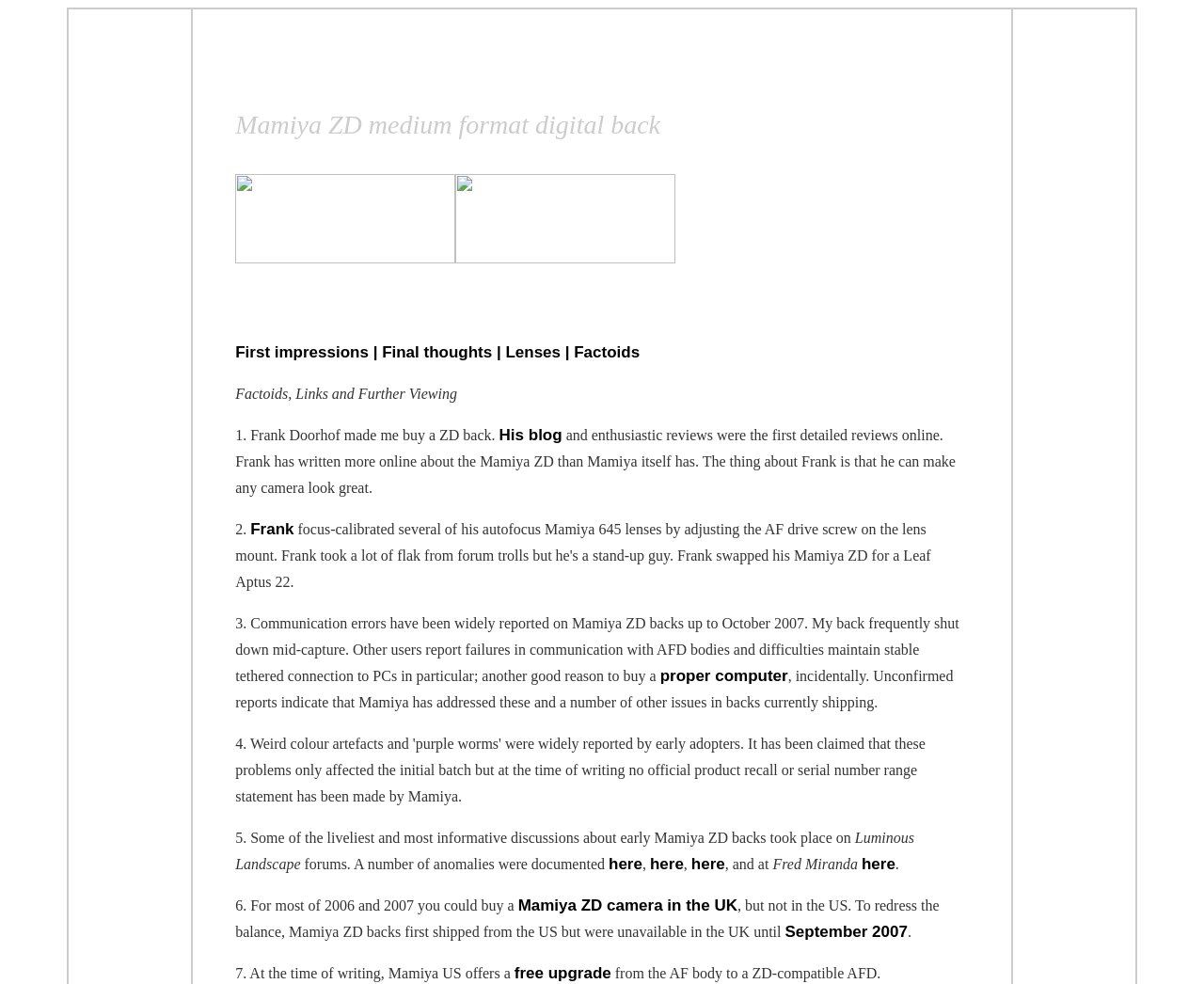How many images are on the webpage?
Give a single word or phrase as your answer by examining the image.

2